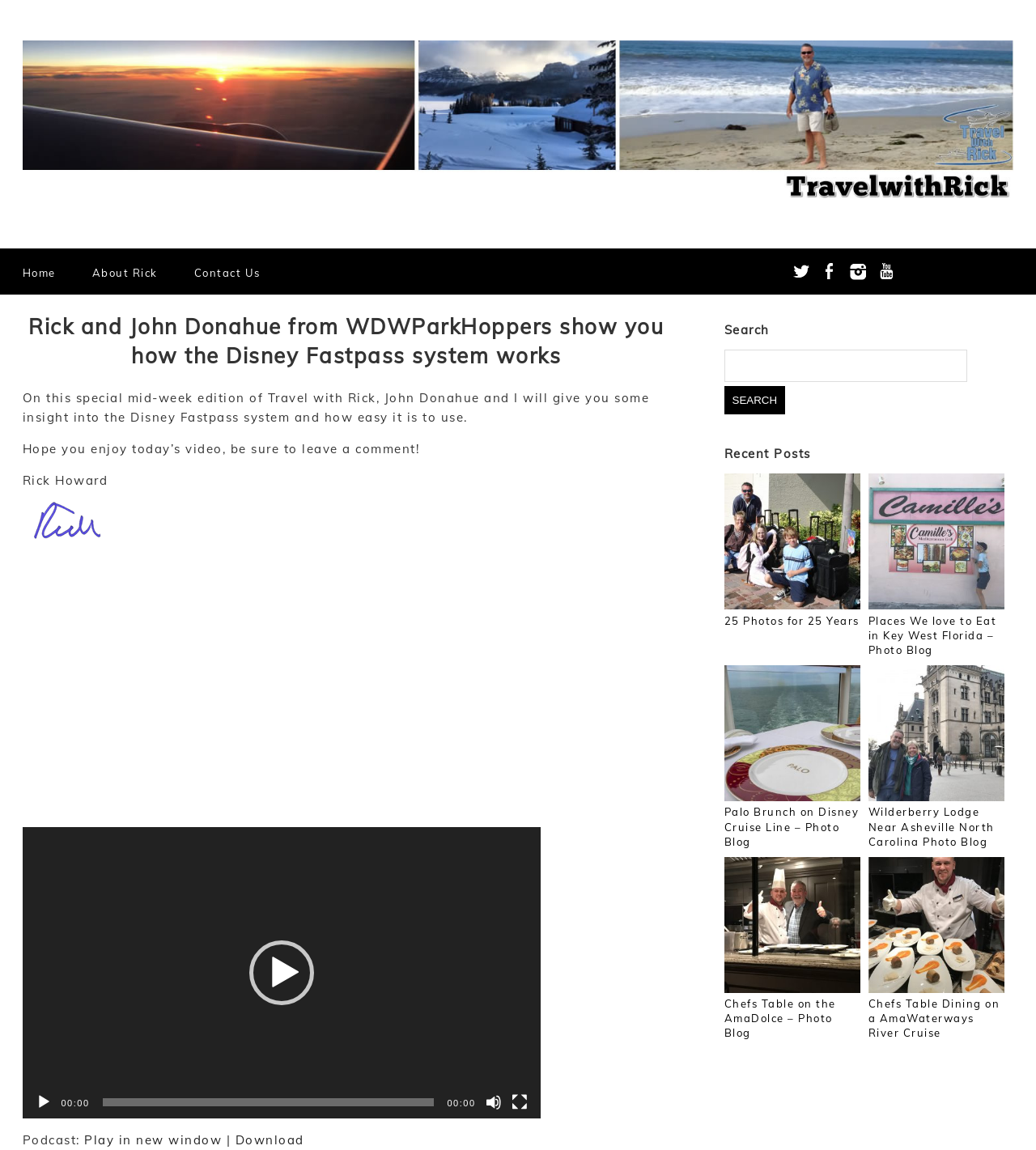Identify the bounding box coordinates for the UI element that matches this description: "(661) 328-2200".

None